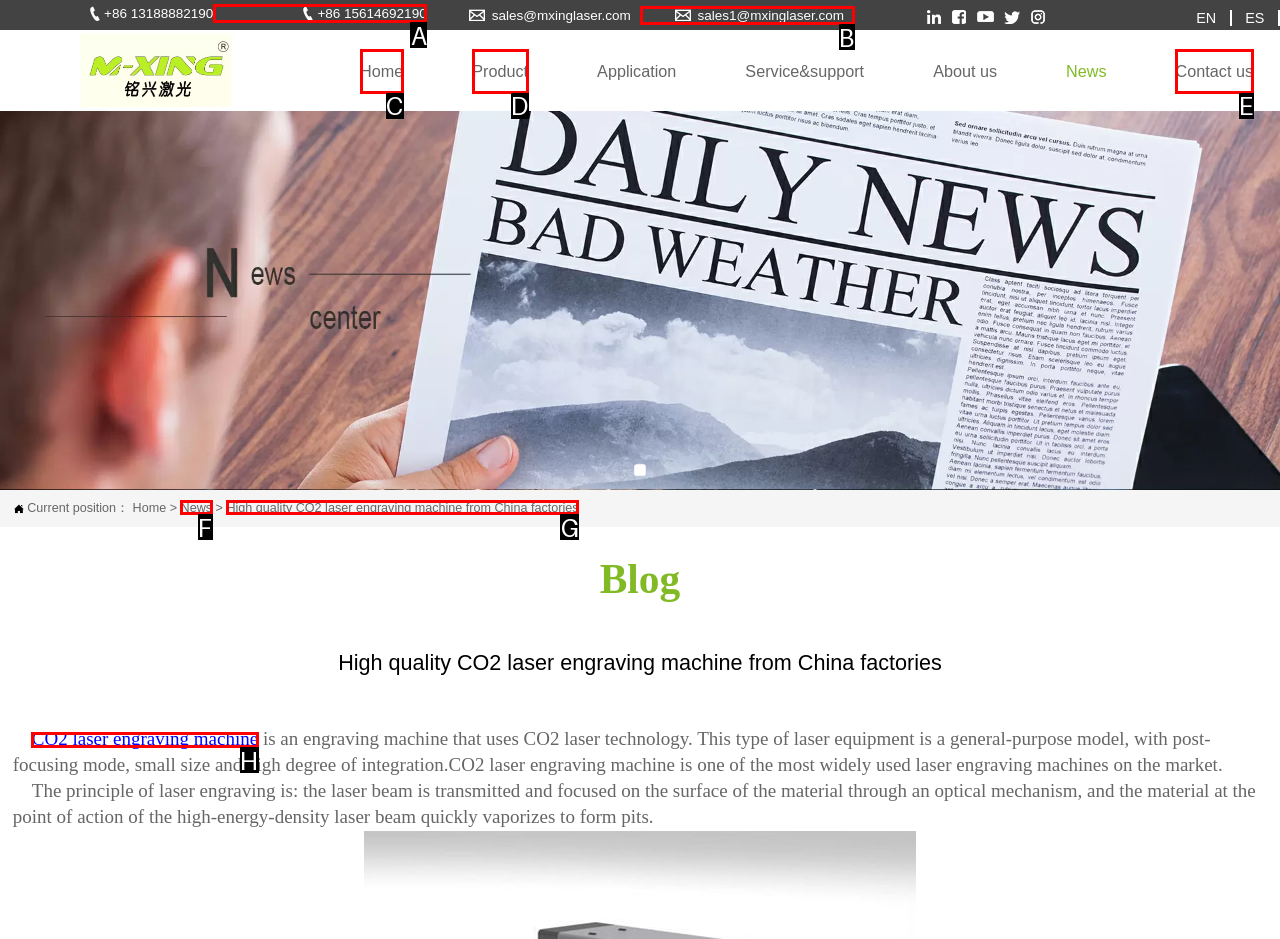Choose the UI element that best aligns with the description: Contact us
Respond with the letter of the chosen option directly.

E